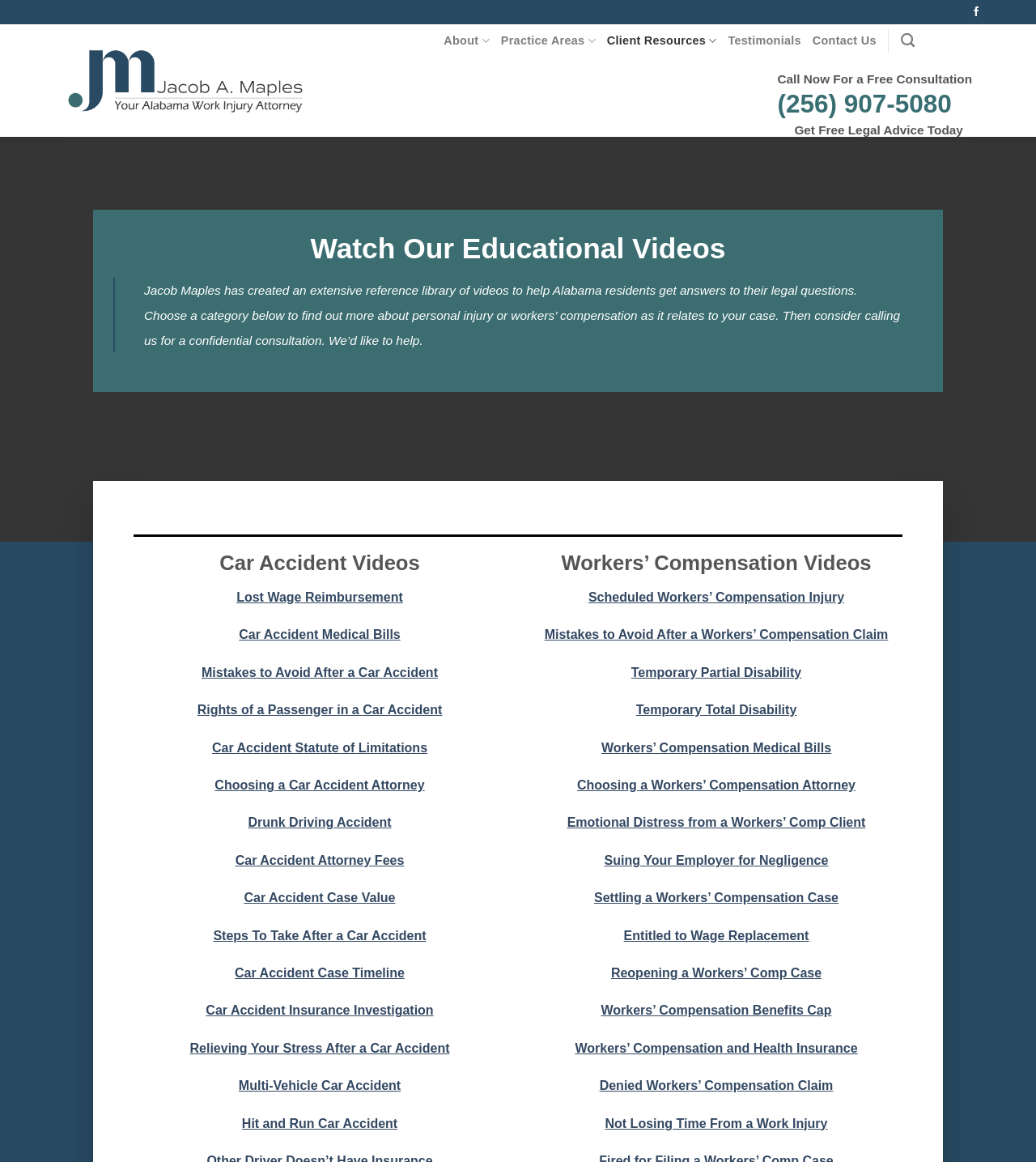Determine the bounding box coordinates for the UI element with the following description: "Temporary Total Disability". The coordinates should be four float numbers between 0 and 1, represented as [left, top, right, bottom].

[0.614, 0.605, 0.769, 0.617]